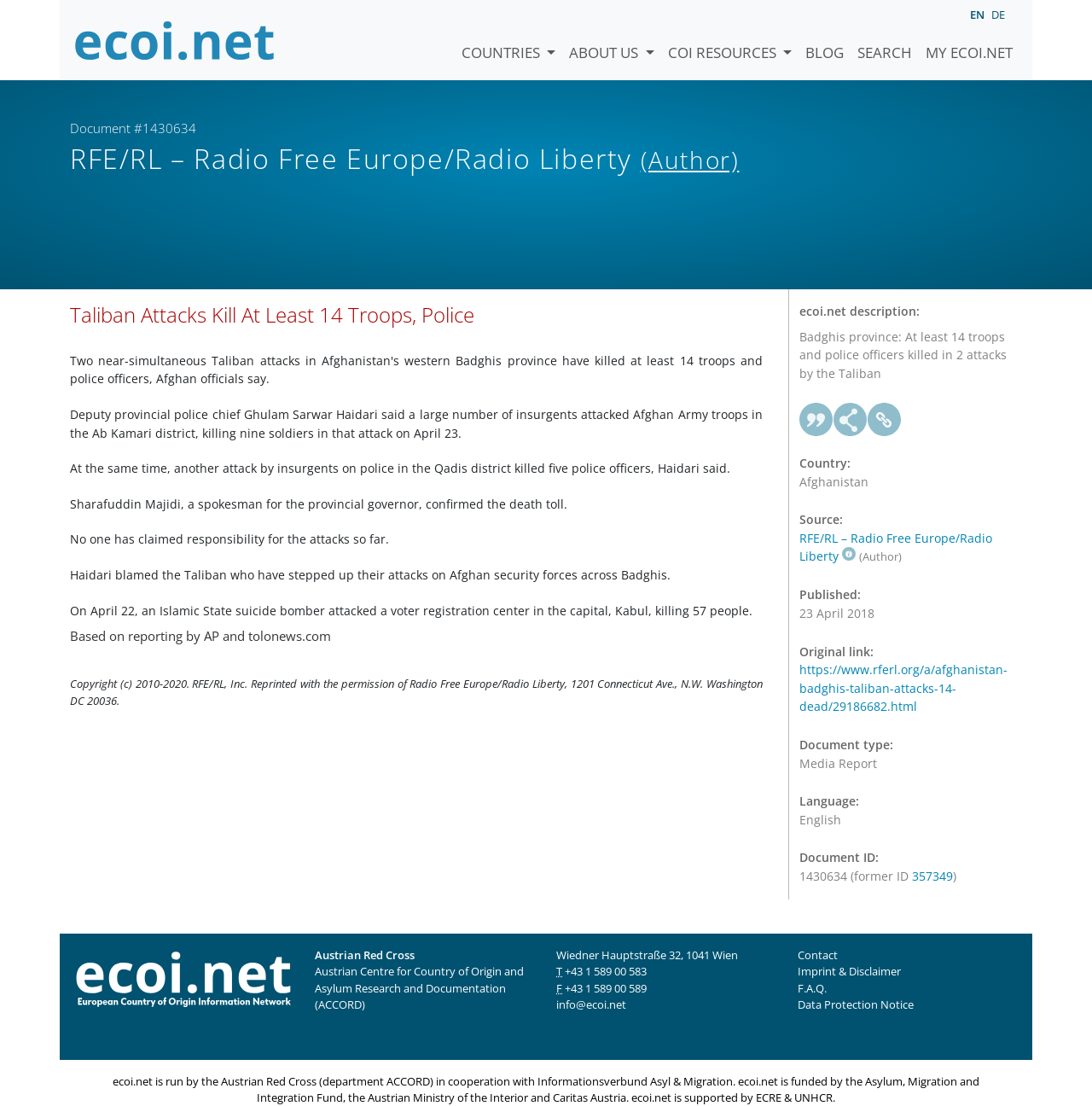Please locate the clickable area by providing the bounding box coordinates to follow this instruction: "Select English language".

[0.888, 0.006, 0.902, 0.021]